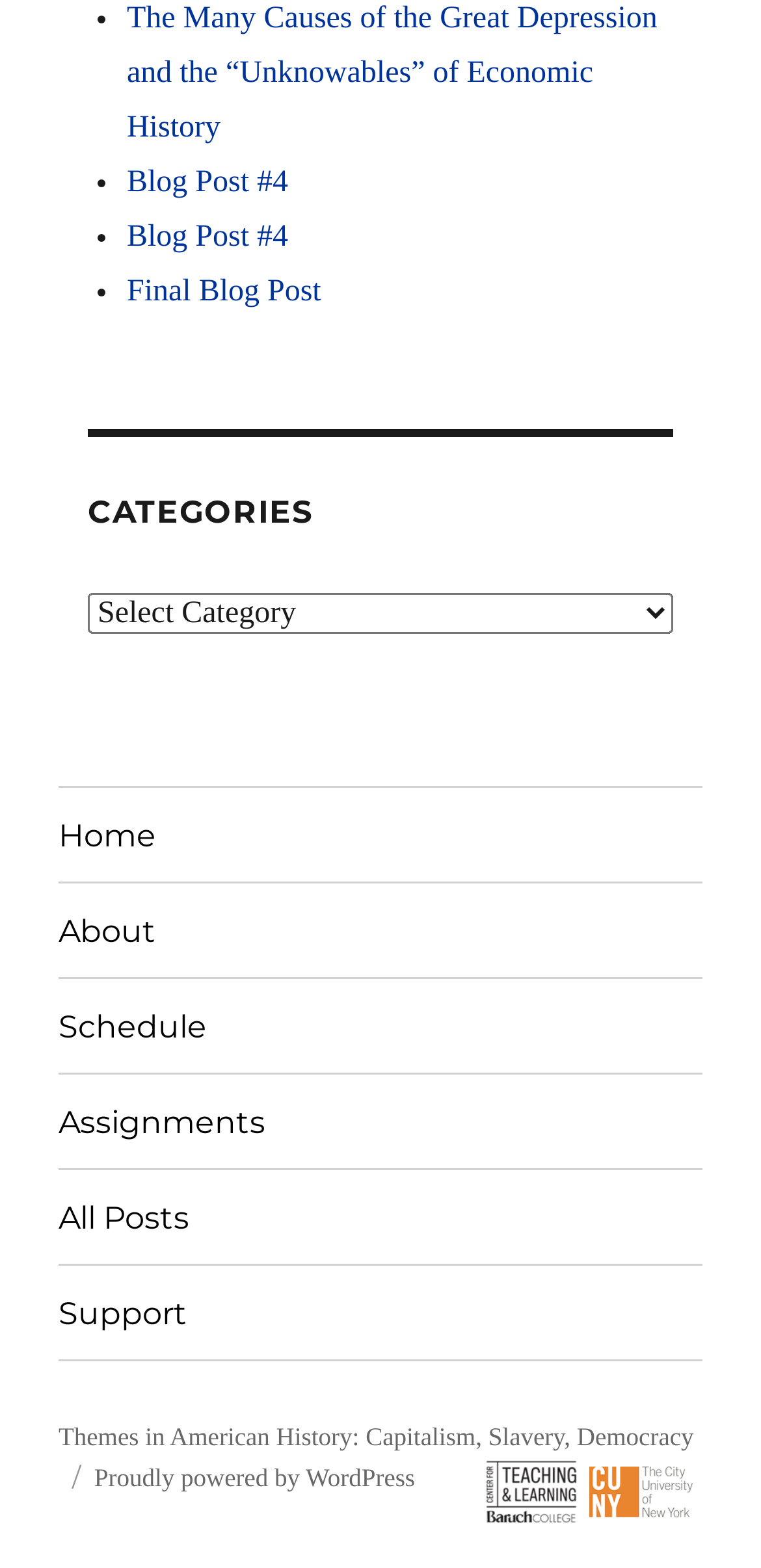Find the bounding box coordinates of the element to click in order to complete this instruction: "Click the CONTACT link". The bounding box coordinates must be four float numbers between 0 and 1, denoted as [left, top, right, bottom].

None